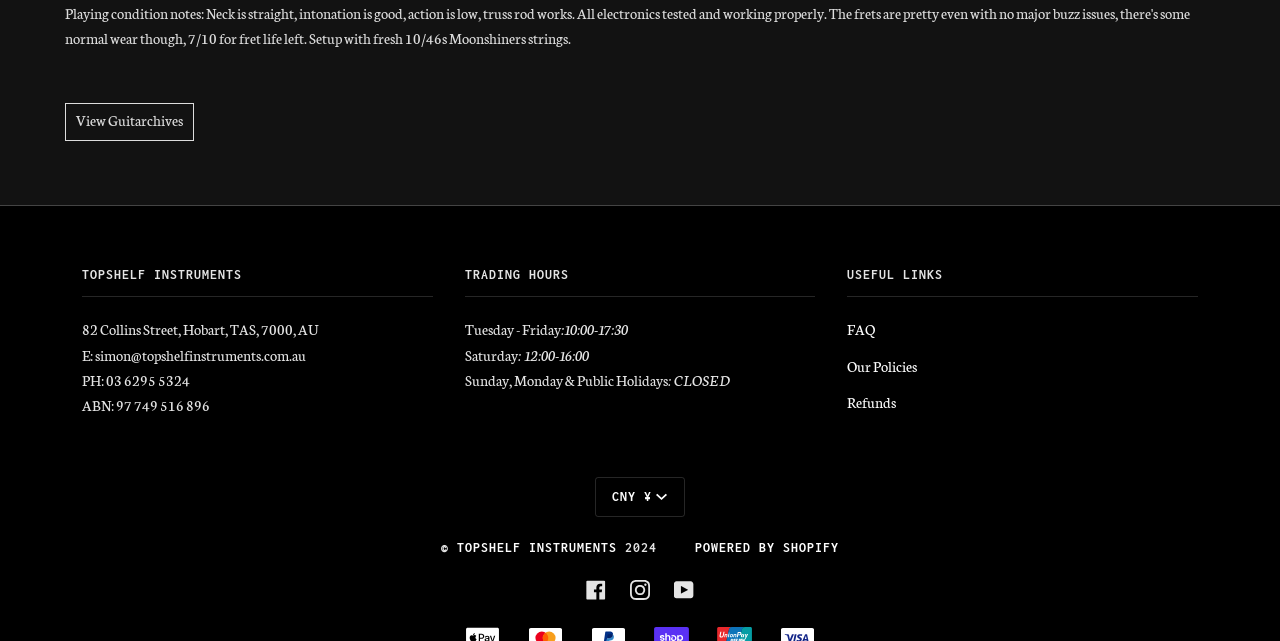Respond to the question below with a single word or phrase:
What are the trading hours on Saturday?

12:00-16:00